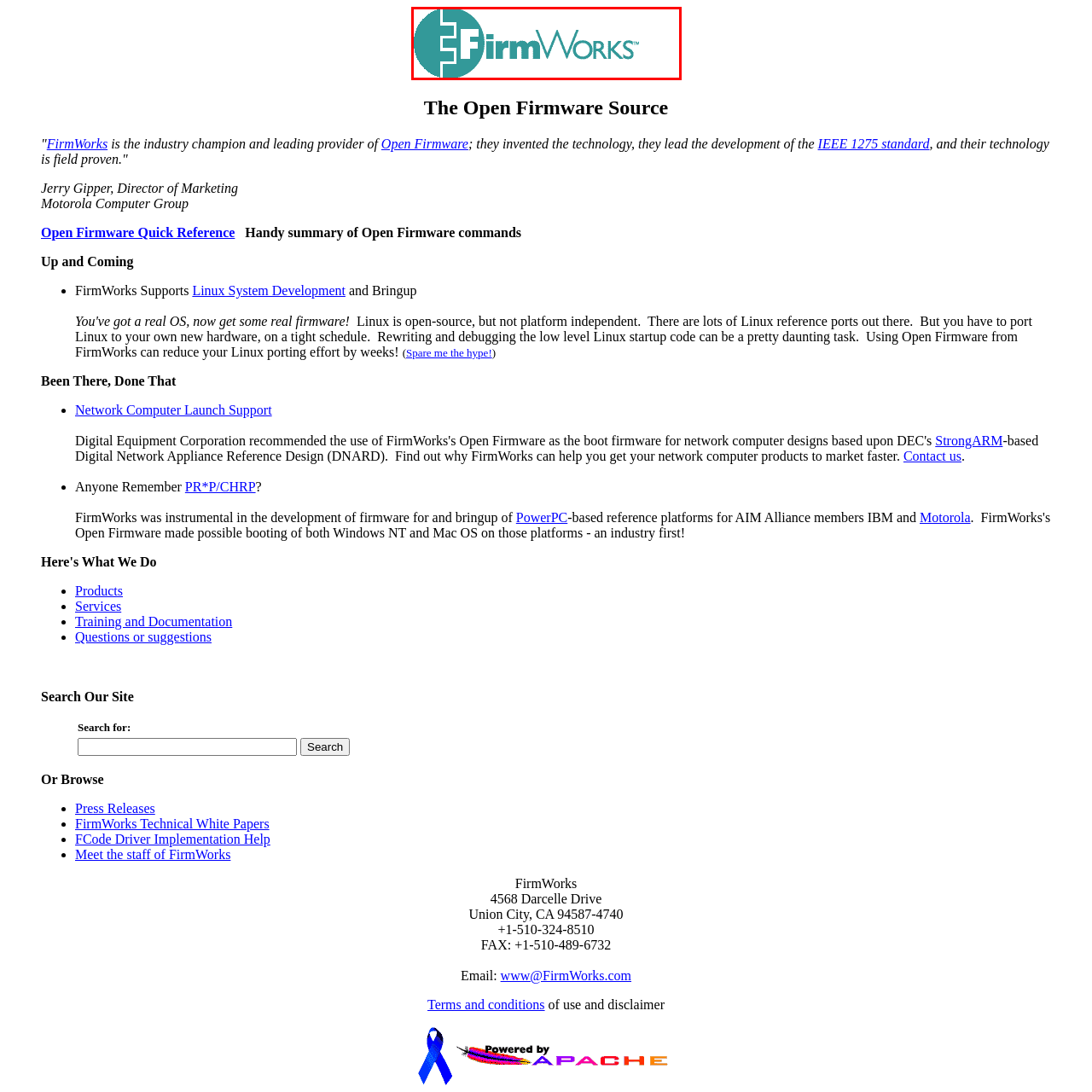Generate a comprehensive caption for the image section marked by the red box.

The image features the logo of FirmWorks, prominently displayed in a modern and clean design. The logo presents the text "FirmWorks" in a stylized font, with the "F" and "W" highlighted in a distinctive teal color. This logo embodies the brand's identity, emphasizing its innovative approach in the industry. The design suggests professionalism and reliability, aligning with FirmWorks' mission as a leading provider in firmware technology and development services. Accompanying the logo is the trademark symbol, indicating its registered status. This visual representation is central to FirmWorks' branding on their home page.